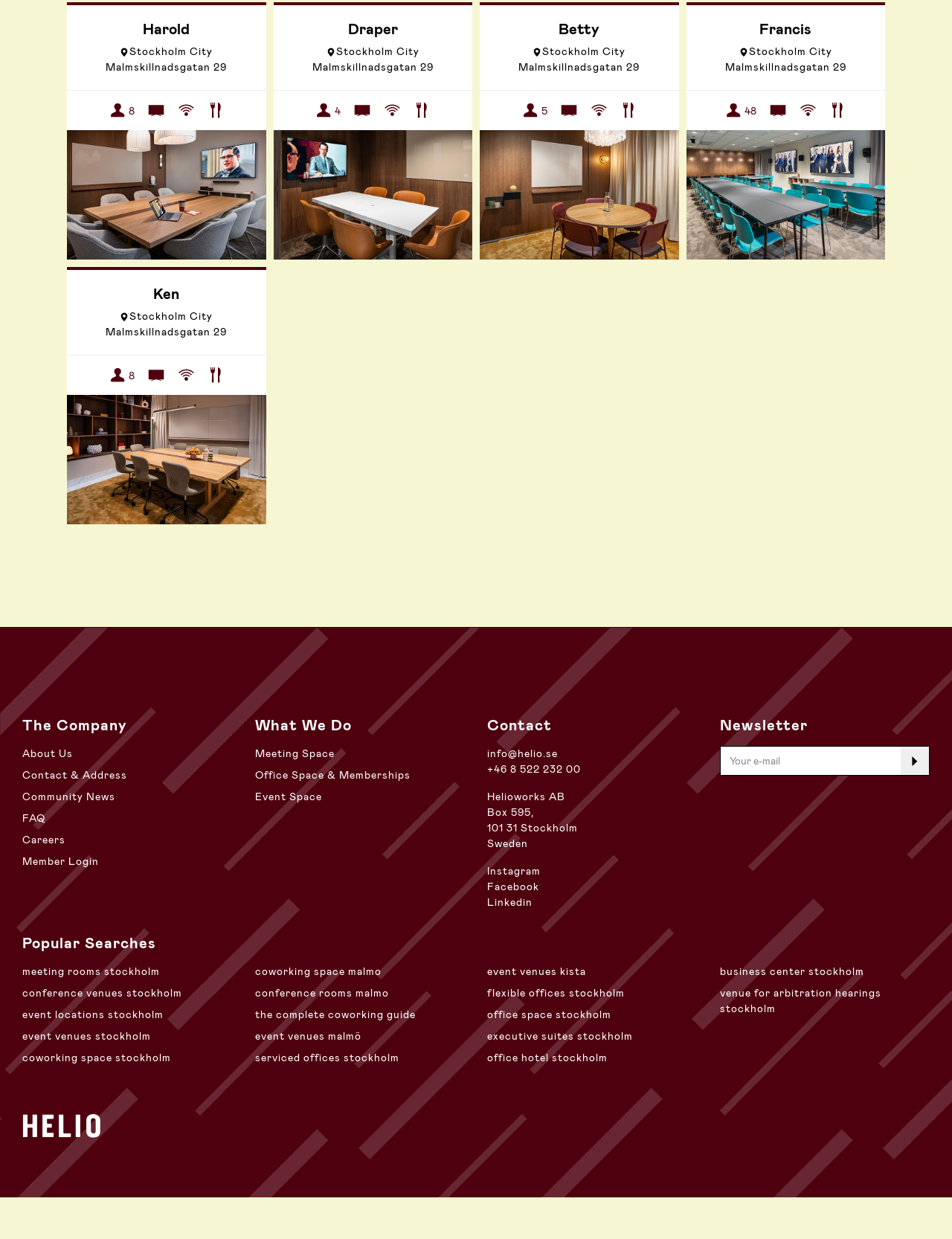Can you determine the bounding box coordinates of the area that needs to be clicked to fulfill the following instruction: "Click on 'About Us' link"?

[0.023, 0.596, 0.077, 0.62]